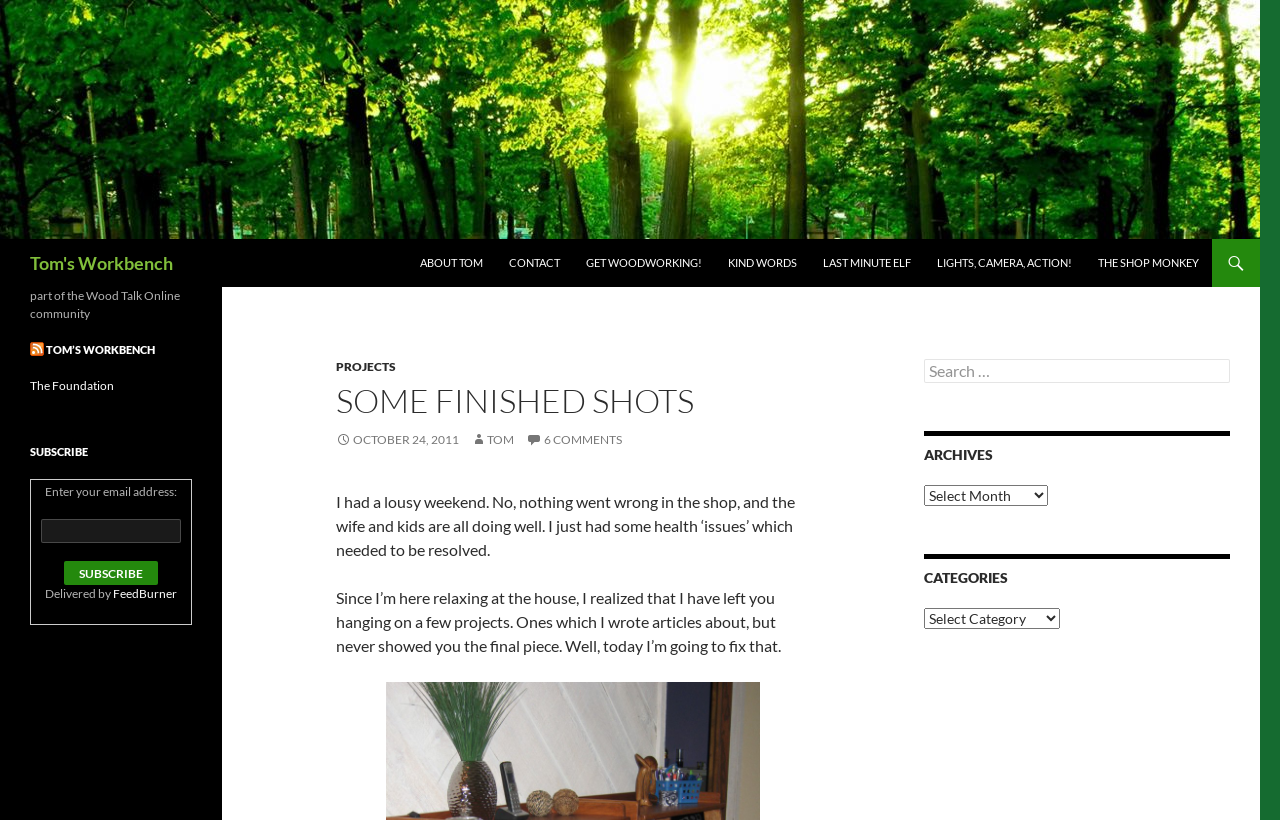Please identify the coordinates of the bounding box for the clickable region that will accomplish this instruction: "Search for something".

[0.722, 0.438, 0.961, 0.467]